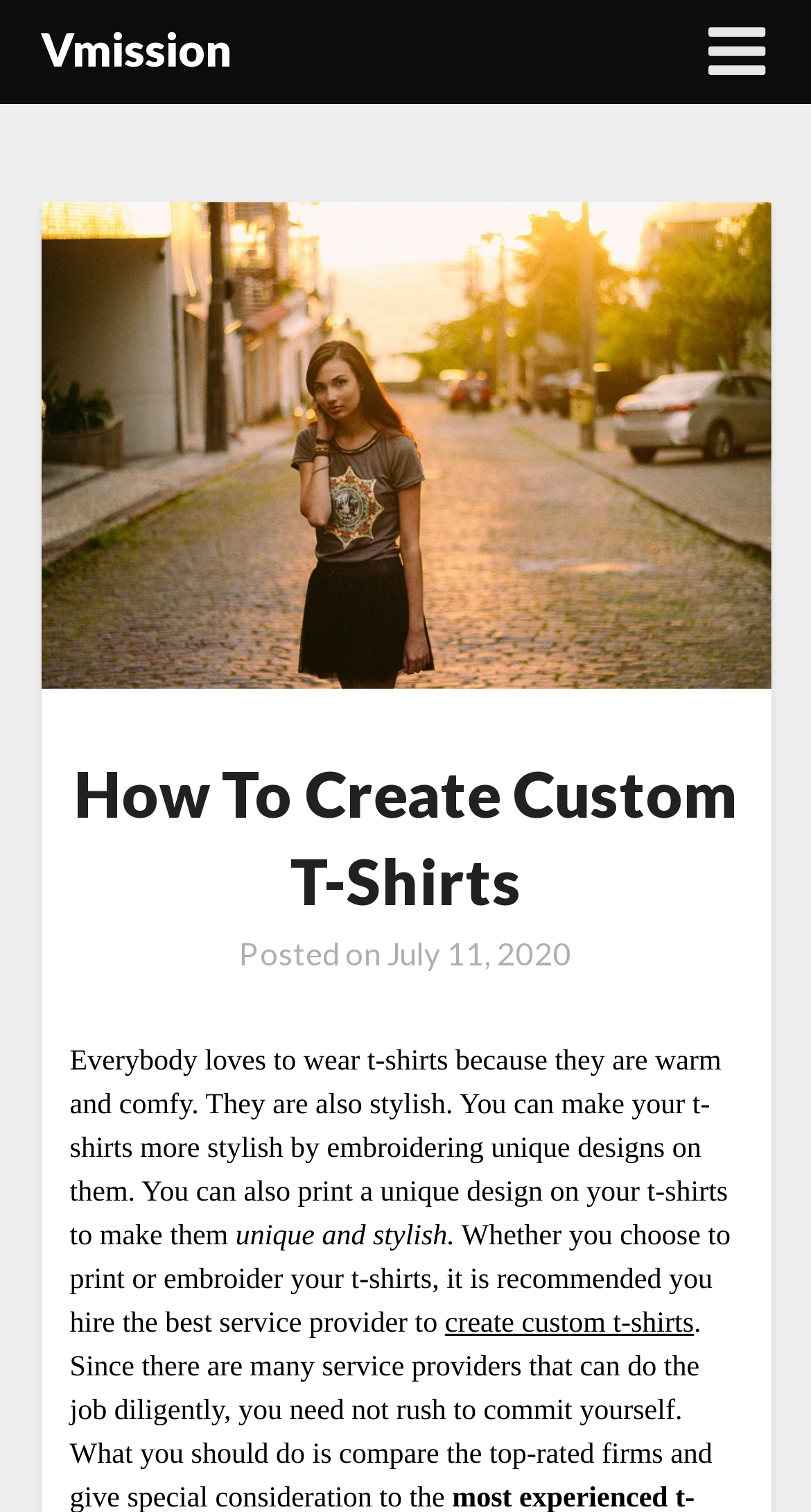When was the article posted?
Based on the visual content, answer with a single word or a brief phrase.

July 11, 2020